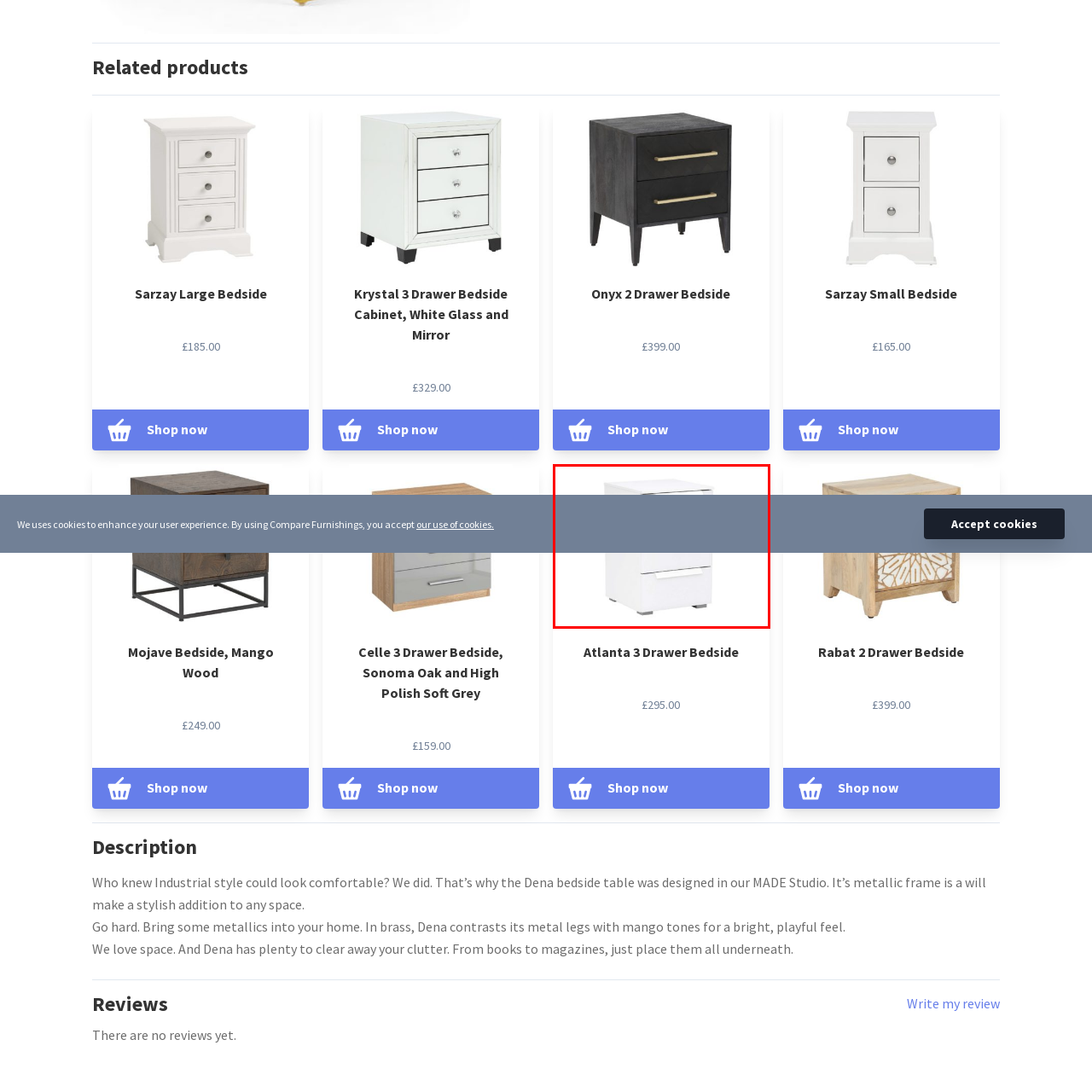What is the price of the Onyx 2 Drawer Bedside?
View the image encased in the red bounding box and respond with a detailed answer informed by the visual information.

The caption provides the price of the bedside cabinet as £399.00, which is the answer to this question.